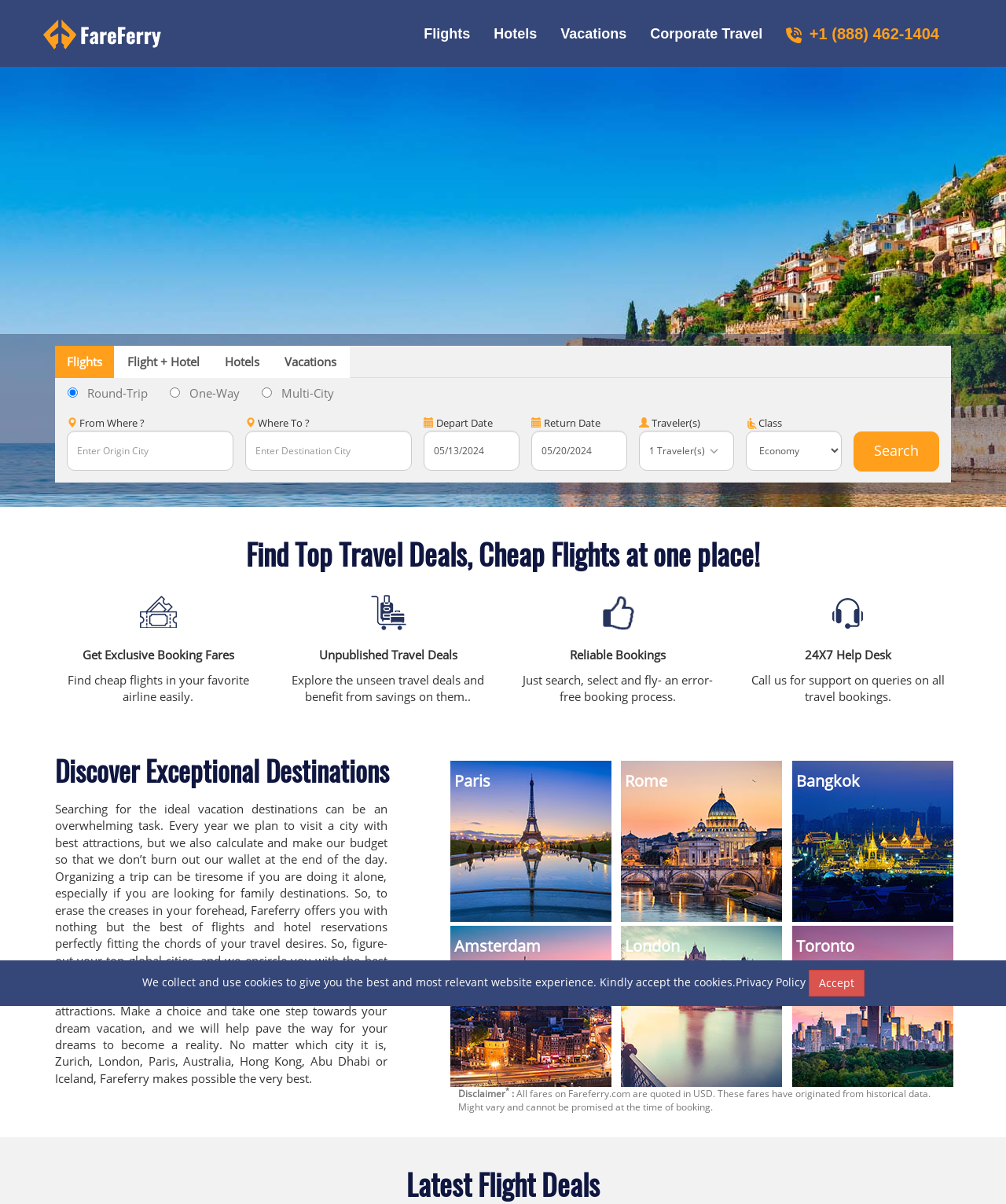Please identify the bounding box coordinates of the element I should click to complete this instruction: 'Search for flights'. The coordinates should be given as four float numbers between 0 and 1, like this: [left, top, right, bottom].

[0.849, 0.358, 0.934, 0.391]